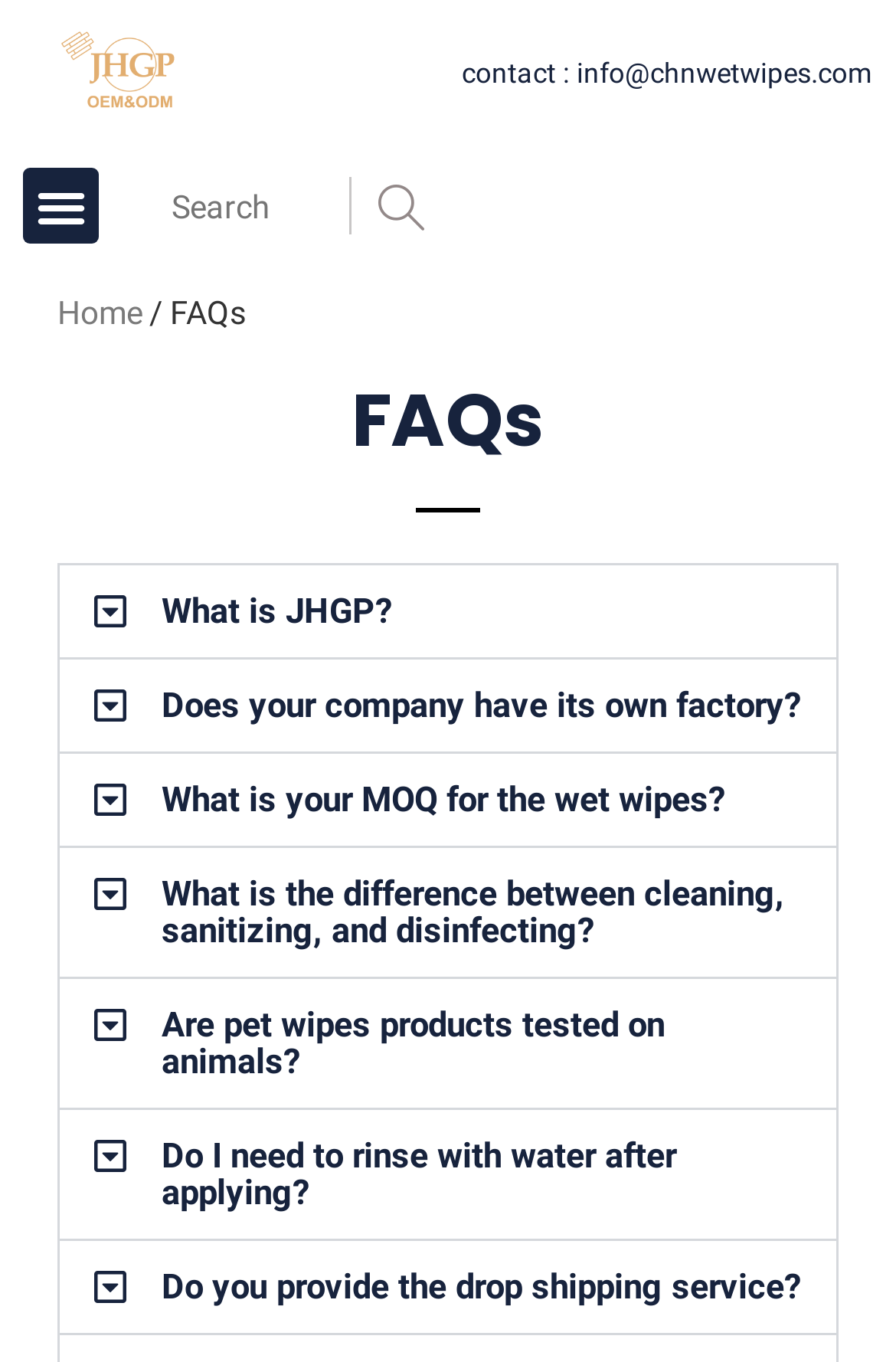Describe the webpage meticulously, covering all significant aspects.

The webpage is a FAQ page of a wipes manufacturer in China, with a logo at the top left corner. Below the logo, there is a menu toggle button and a search bar. The search bar has a search icon on the right side. 

On the top right side, there is a heading with the company's contact information, including an email address. 

Below the search bar, there are several buttons with questions related to the company's products and services. These questions include "What is JHGP?", "Does your company have its own factory?", "What is your MOQ for the wet wipes?", and more. Each button has a corresponding answer section that can be expanded by clicking on the button. 

The questions and answers are organized in a vertical list, with each question button followed by its corresponding answer section. The answer sections are initially collapsed, and users can expand them by clicking on the question buttons.